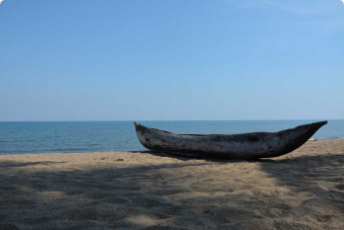Reply to the question below using a single word or brief phrase:
How many nights and days are included in the 'BRIDGE OF GOD / NGOZI CRATER / KITULO' itinerary?

3 nights, 4 days